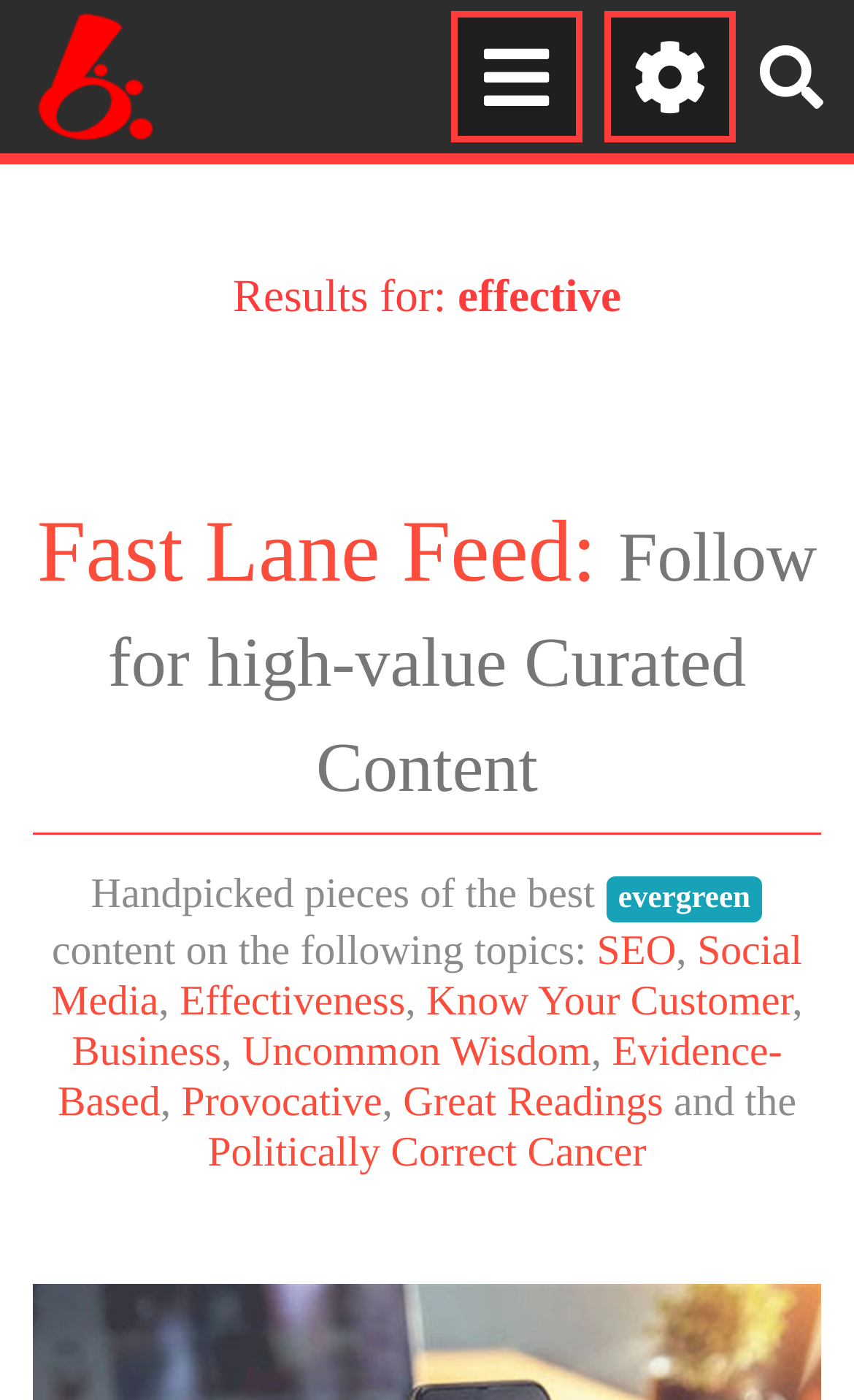Please pinpoint the bounding box coordinates for the region I should click to adhere to this instruction: "Click on the link to Effective Digital Strategy".

[0.038, 0.008, 0.192, 0.102]